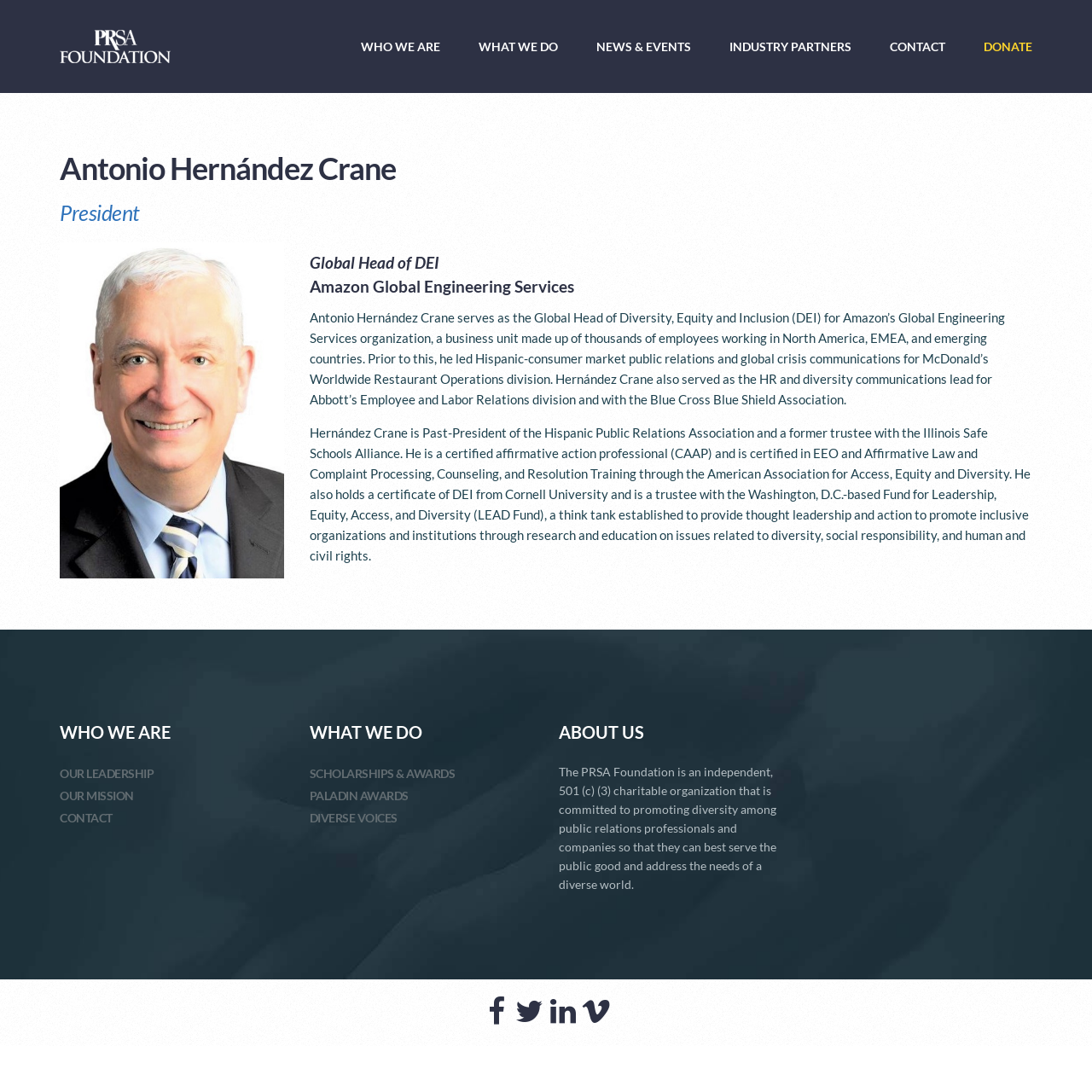Determine the bounding box coordinates of the clickable element to complete this instruction: "Read about Antonio Hernández Crane". Provide the coordinates in the format of four float numbers between 0 and 1, [left, top, right, bottom].

[0.055, 0.132, 0.945, 0.176]